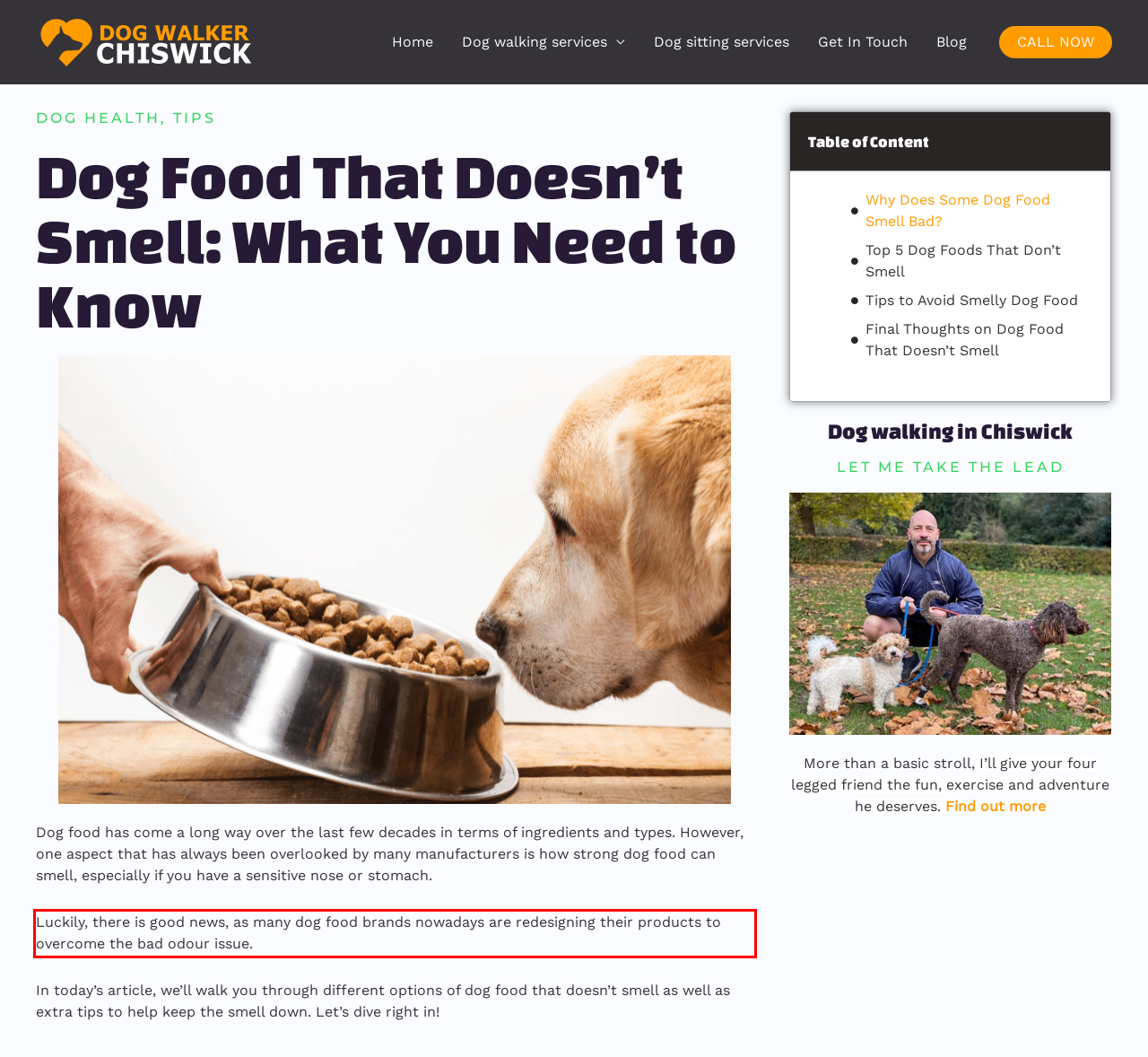There is a UI element on the webpage screenshot marked by a red bounding box. Extract and generate the text content from within this red box.

Luckily, there is good news, as many dog food brands nowadays are redesigning their products to overcome the bad odour issue.